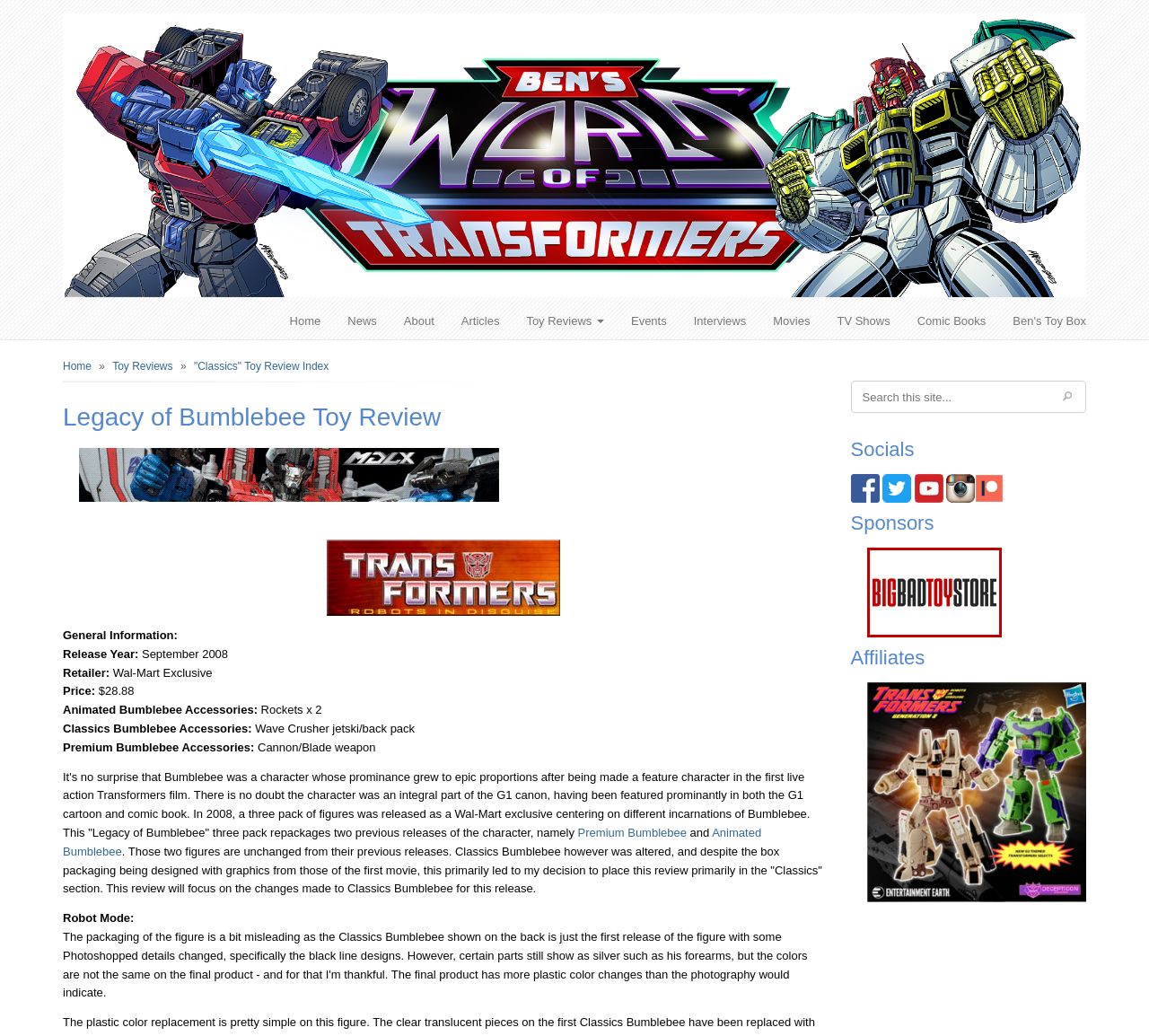Determine the bounding box coordinates of the clickable element to achieve the following action: 'Search for something'. Provide the coordinates as four float values between 0 and 1, formatted as [left, top, right, bottom].

[0.741, 0.368, 0.916, 0.4]